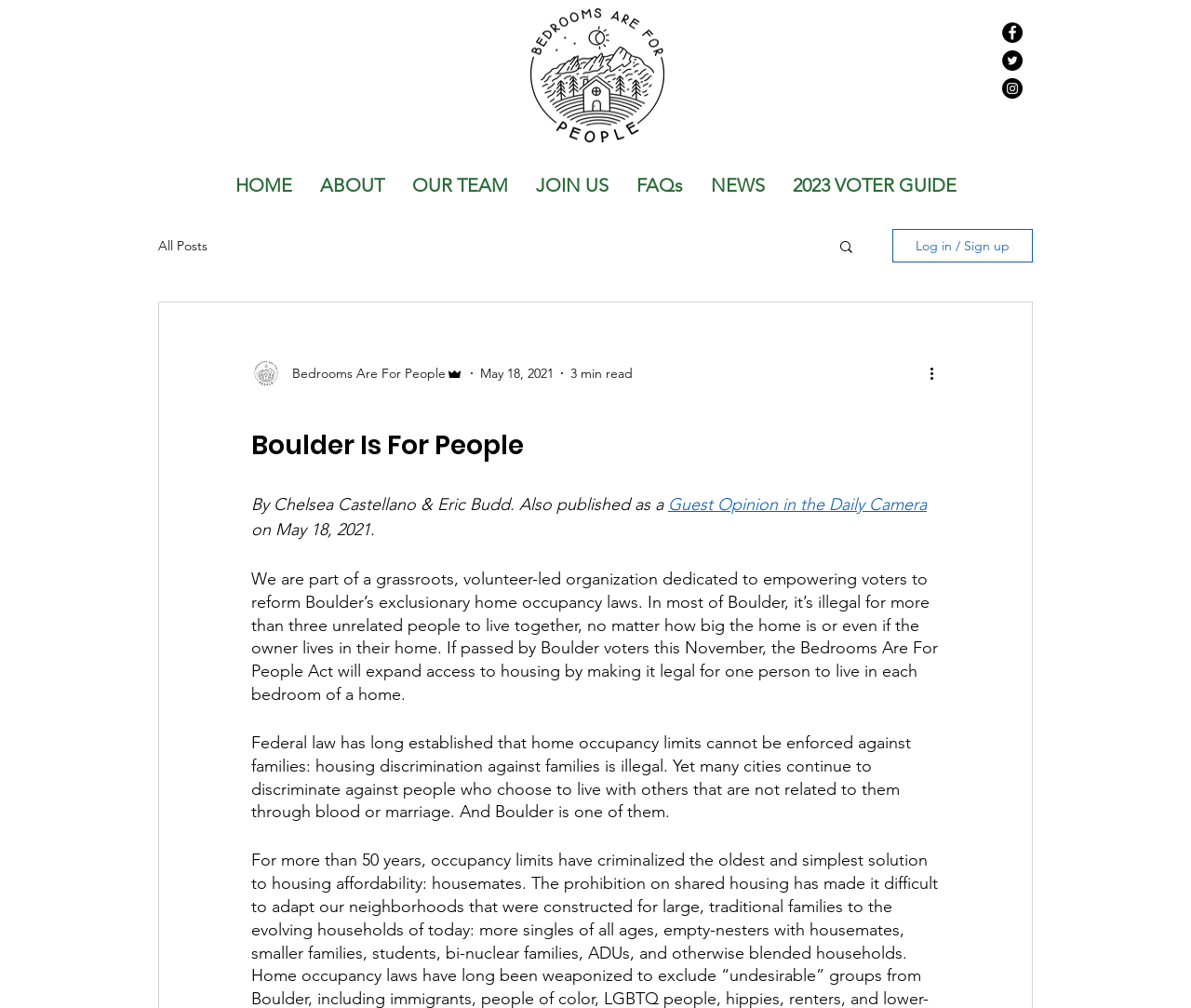What is the current law in most of Boulder?
Using the image provided, answer with just one word or phrase.

Illegal for more than three unrelated people to live together